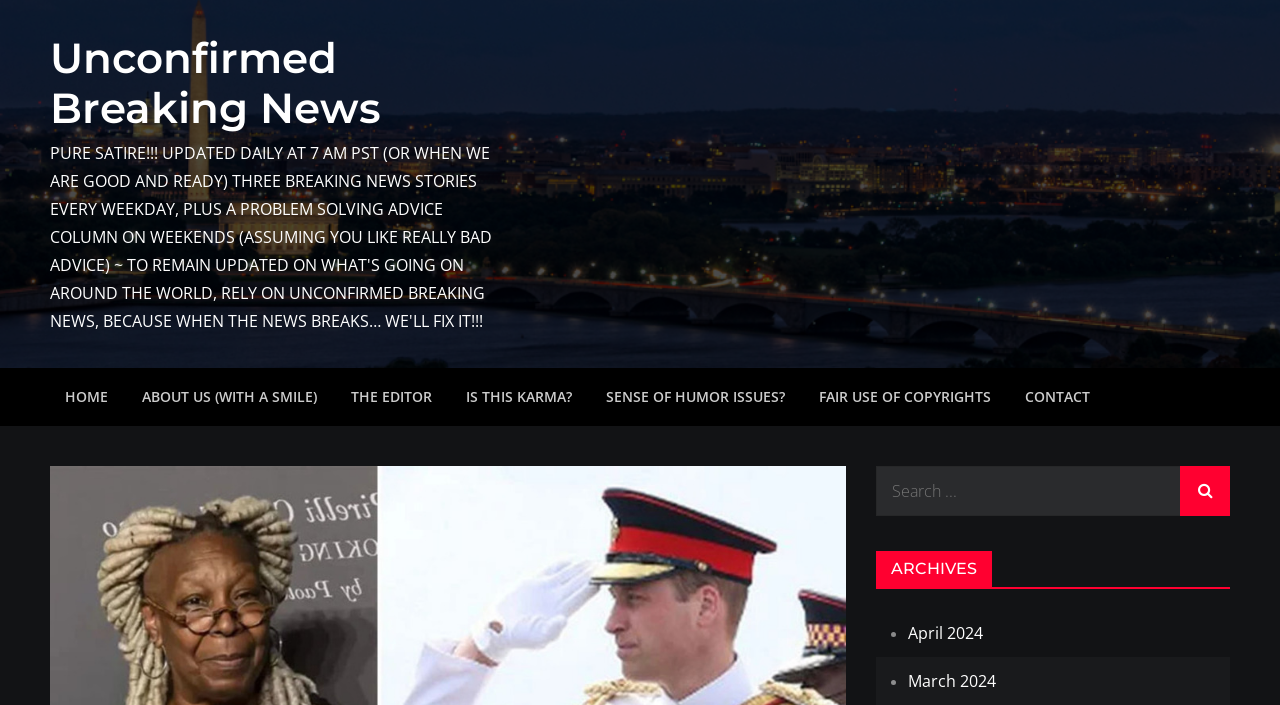What is the name of the section below the navigation menu?
Answer the question with as much detail as possible.

By examining the layout of the page, I found that the section below the navigation menu has a heading 'ARCHIVES', which suggests that it contains archived content.